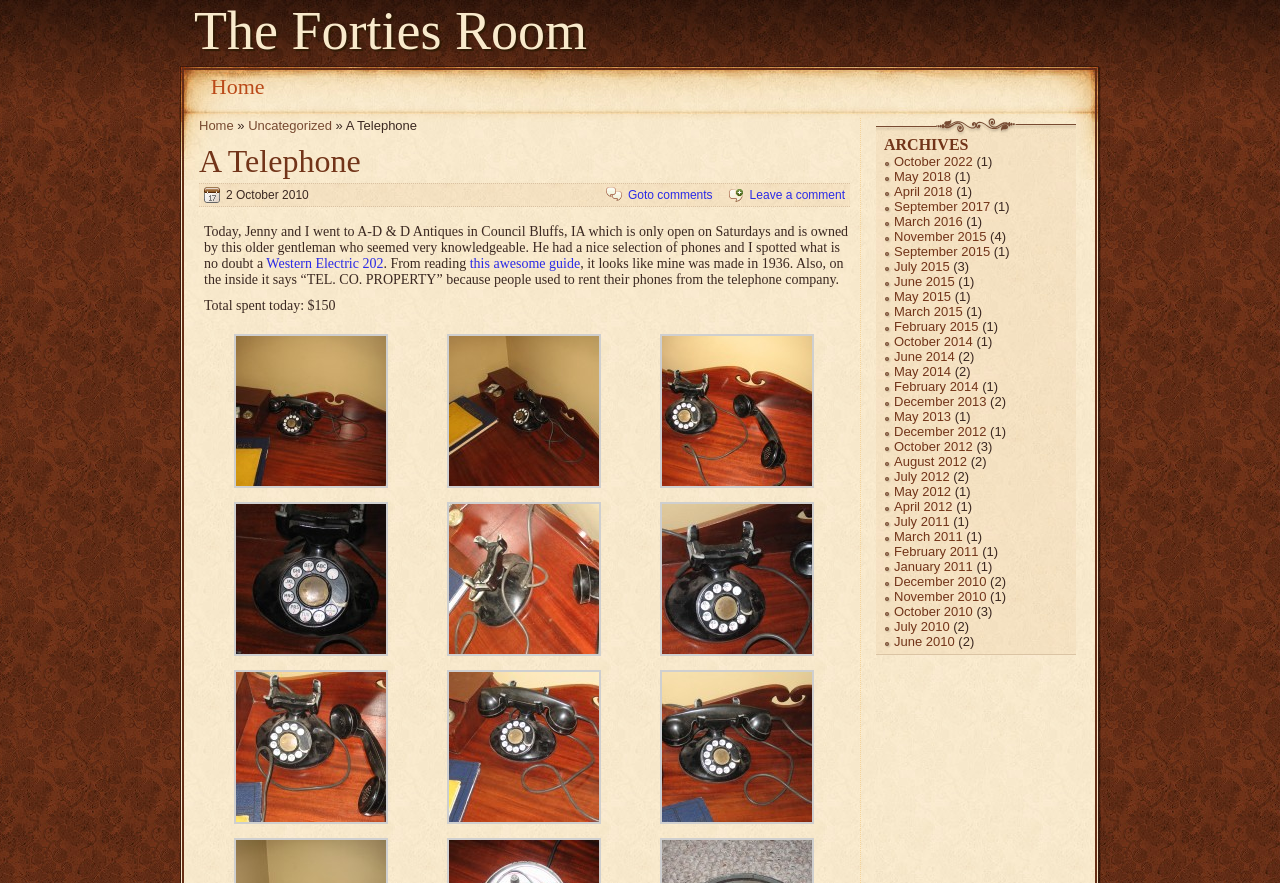Please predict the bounding box coordinates (top-left x, top-left y, bottom-right x, bottom-right y) for the UI element in the screenshot that fits the description: this awesome guide

[0.367, 0.29, 0.453, 0.307]